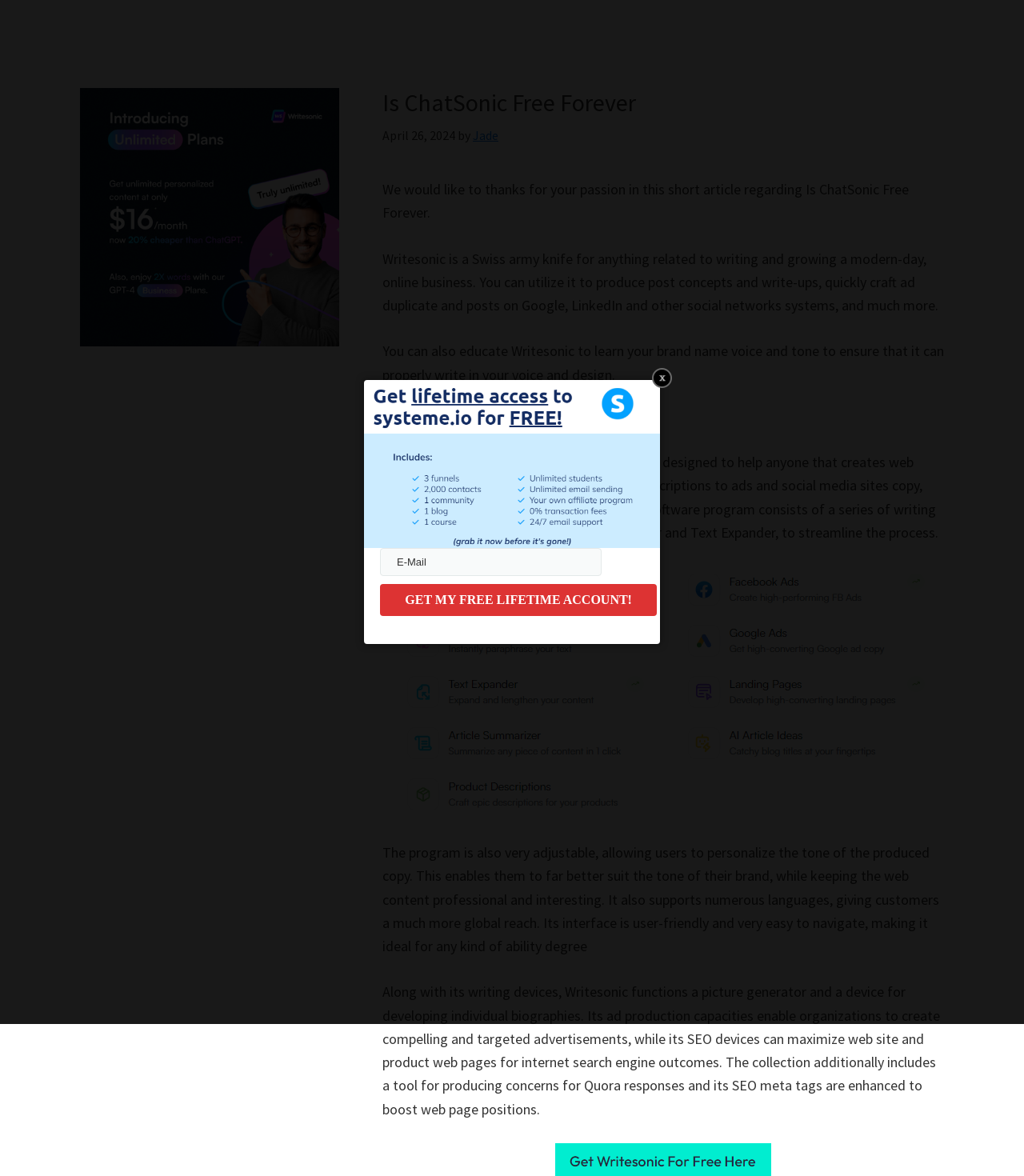Please examine the image and answer the question with a detailed explanation:
What is the tone of the generated copy?

According to the webpage, the tone of the generated copy can be adjusted to be professional and interesting, and can also be customized to suit the tone of the user's brand.